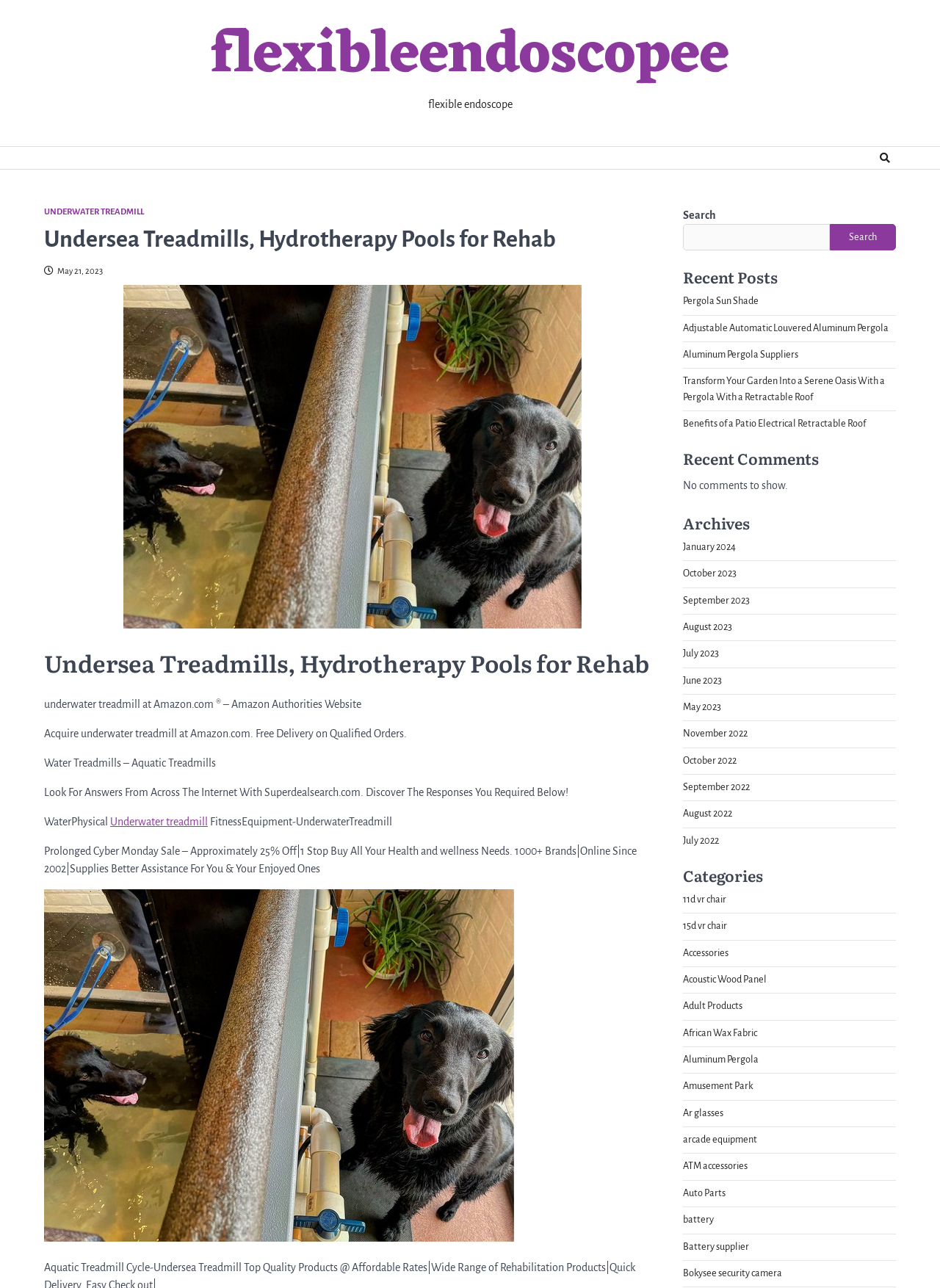Please identify the bounding box coordinates of the clickable area that will allow you to execute the instruction: "Click on the link to read about Geboortehoroscoop".

None